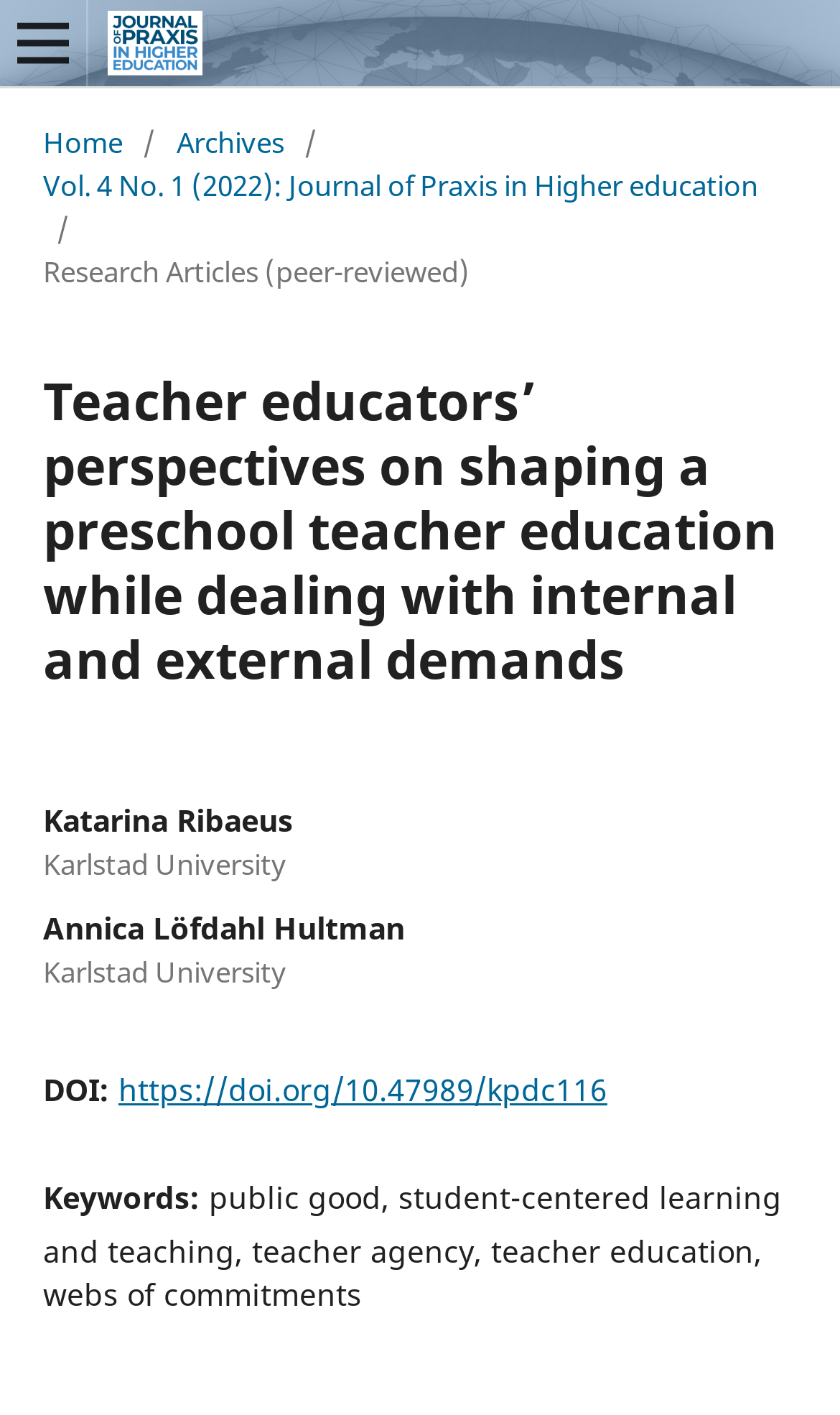Determine the bounding box for the UI element as described: "Archives". The coordinates should be represented as four float numbers between 0 and 1, formatted as [left, top, right, bottom].

[0.21, 0.085, 0.338, 0.116]